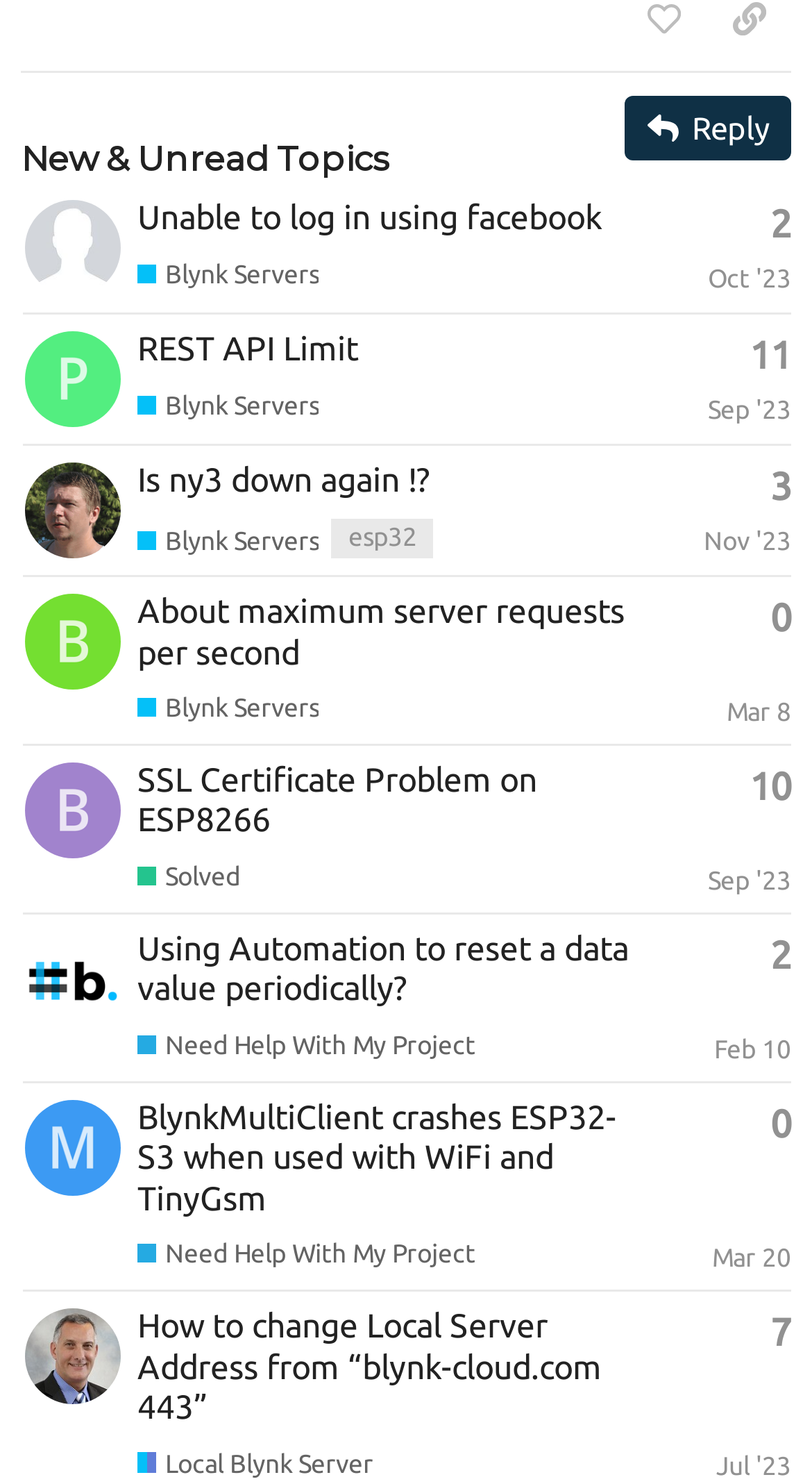What is the purpose of the button at the top right corner?
Please provide a comprehensive answer based on the details in the screenshot.

I found the button element with the text 'Reply' which is located at the top right corner of the webpage, indicating its purpose is to allow users to reply to a topic or discussion.